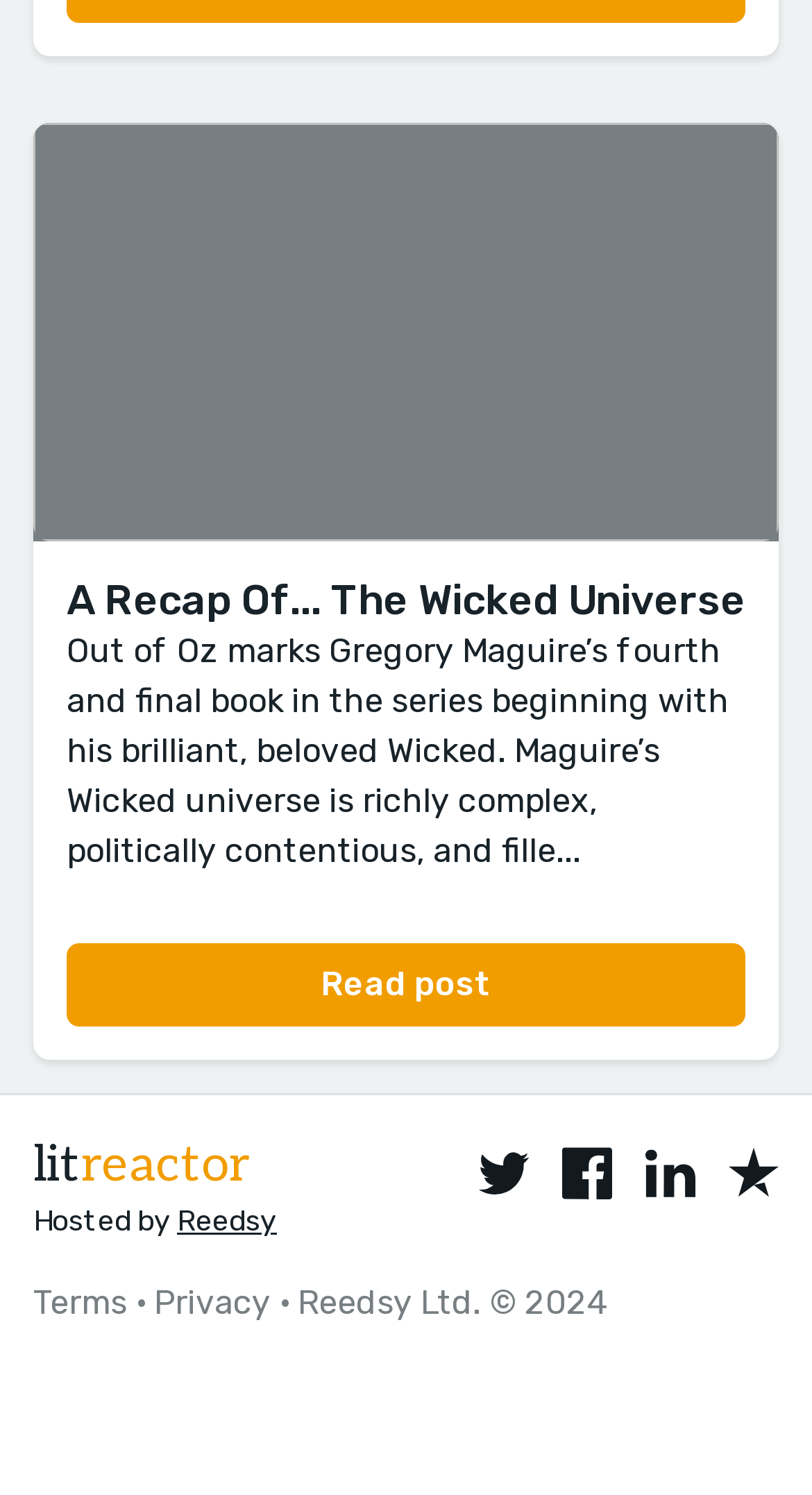Can you identify the bounding box coordinates of the clickable region needed to carry out this instruction: 'Check the privacy policy'? The coordinates should be four float numbers within the range of 0 to 1, stated as [left, top, right, bottom].

[0.19, 0.859, 0.333, 0.885]